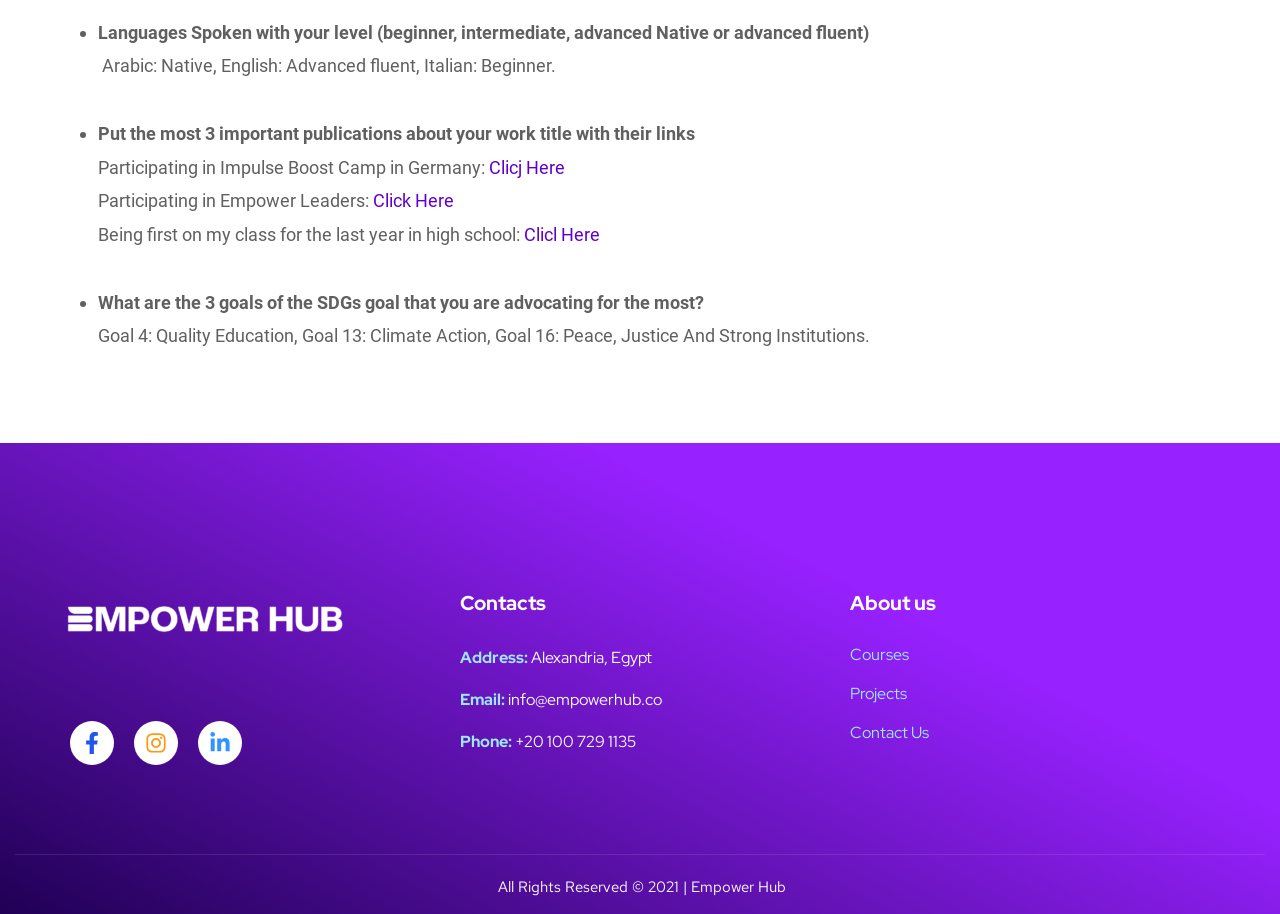Please find the bounding box coordinates of the element's region to be clicked to carry out this instruction: "Click on the 'Airfrying Food' link".

None